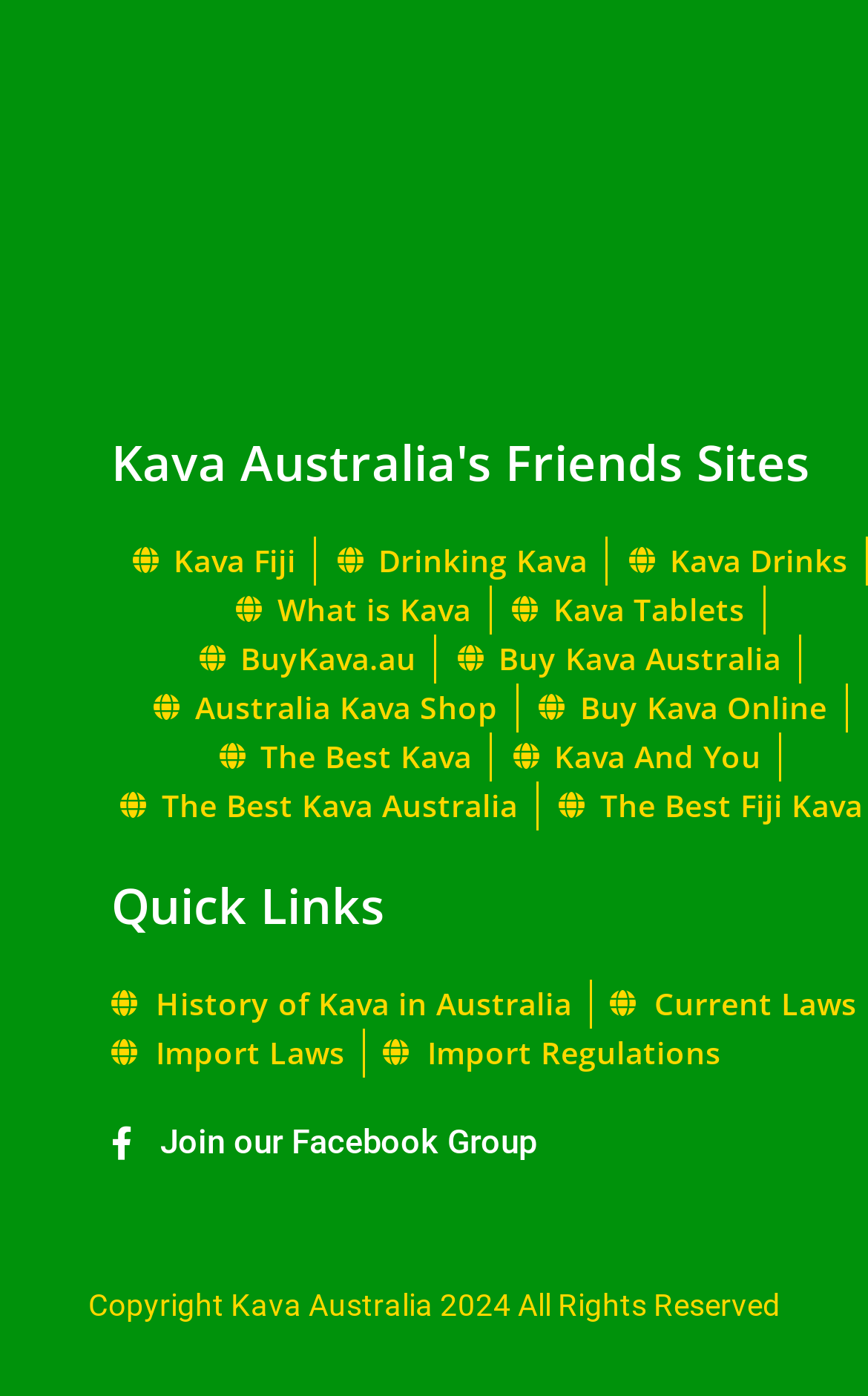What is the last link under 'Quick Links'?
Give a single word or phrase answer based on the content of the image.

Join our Facebook Group